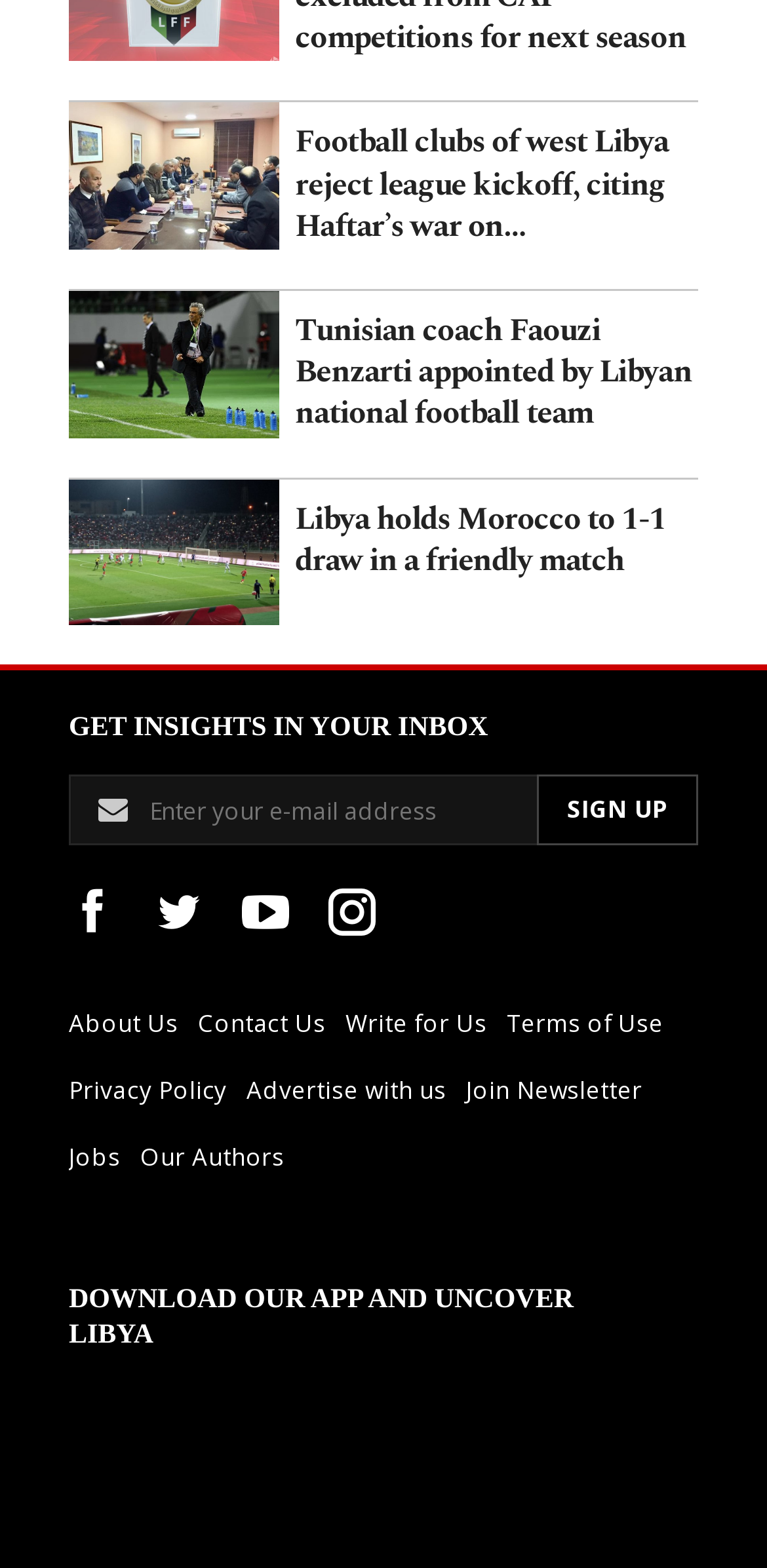Provide a single word or phrase answer to the question: 
How many columns are in the footer section?

2